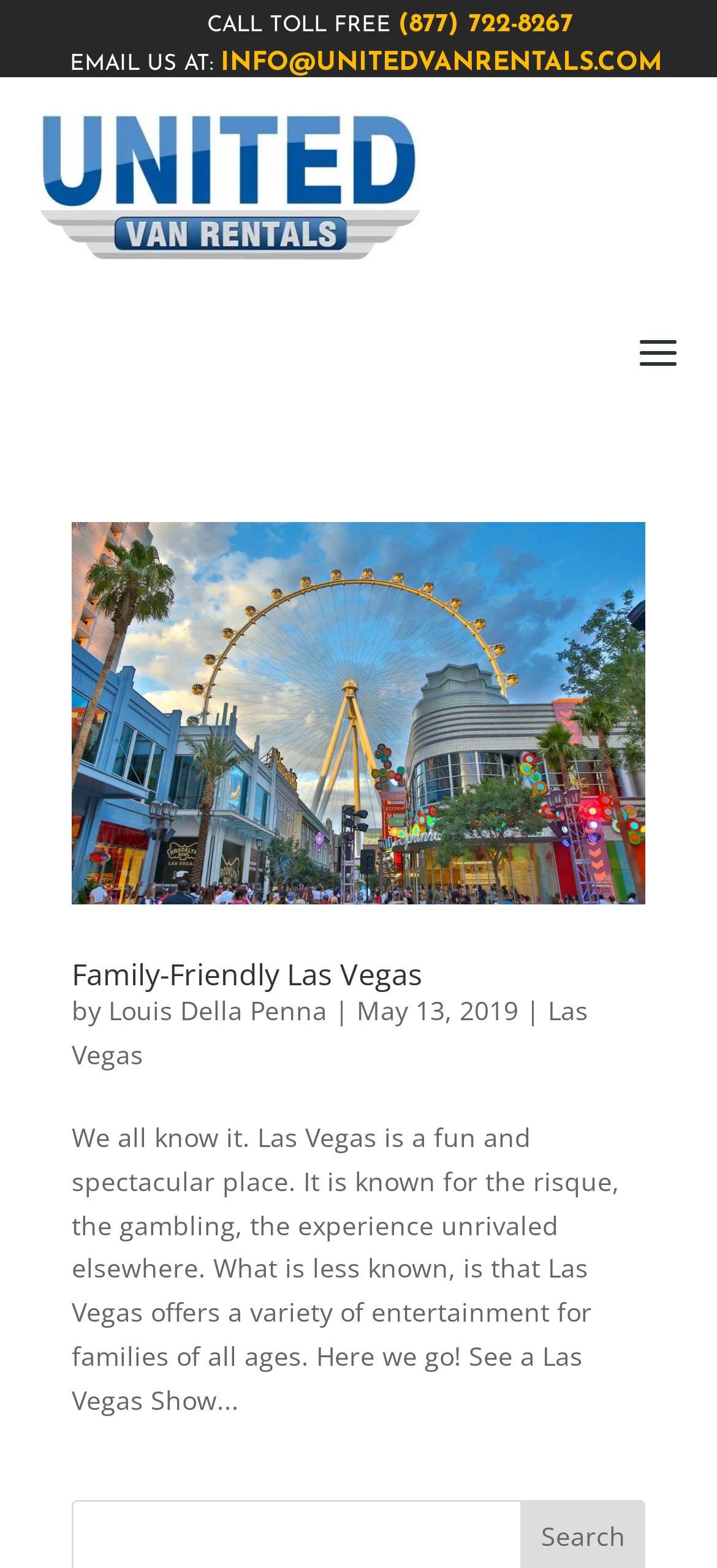Identify the bounding box of the HTML element described as: "(877) 722-8267".

[0.555, 0.007, 0.799, 0.025]